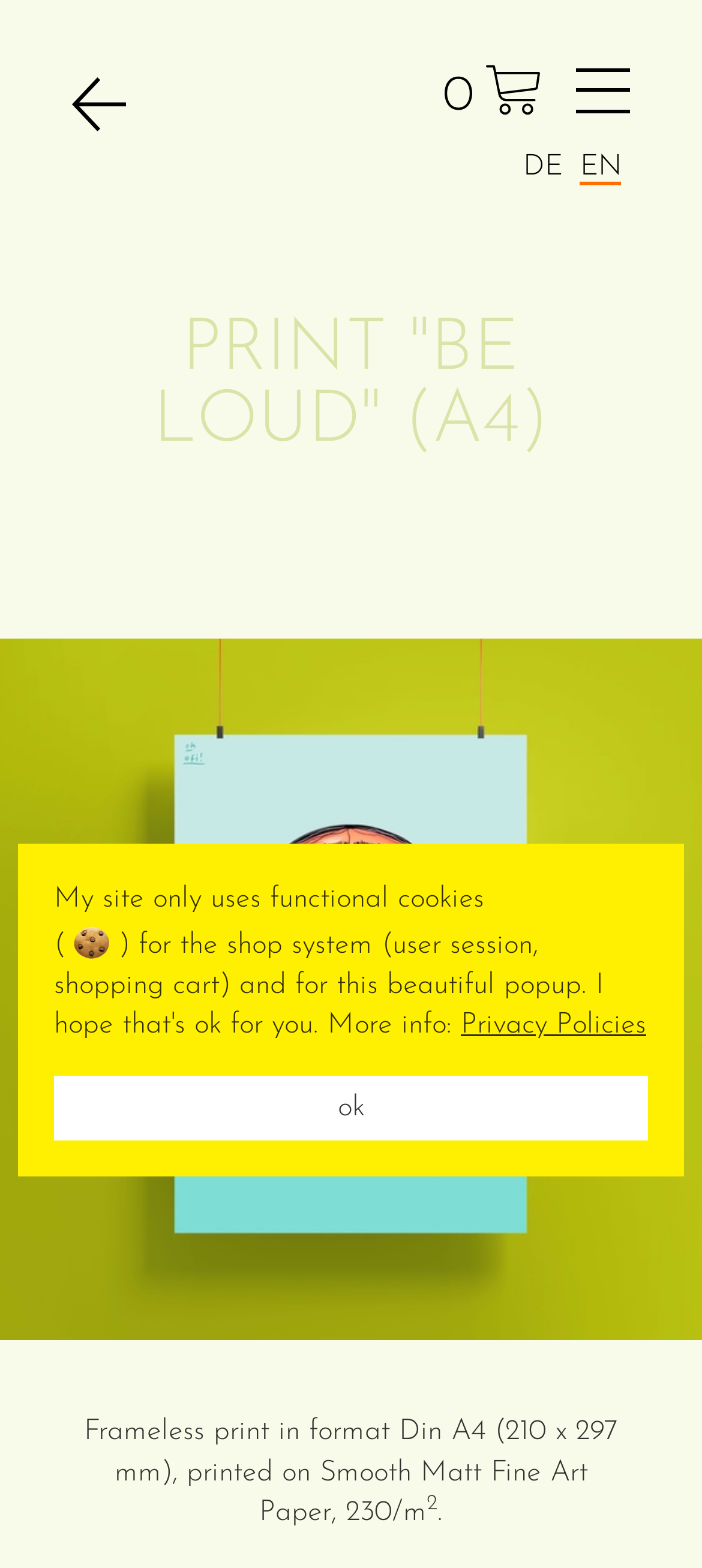Please provide the bounding box coordinates for the UI element as described: "Privacy Policies". The coordinates must be four floats between 0 and 1, represented as [left, top, right, bottom].

[0.656, 0.645, 0.921, 0.663]